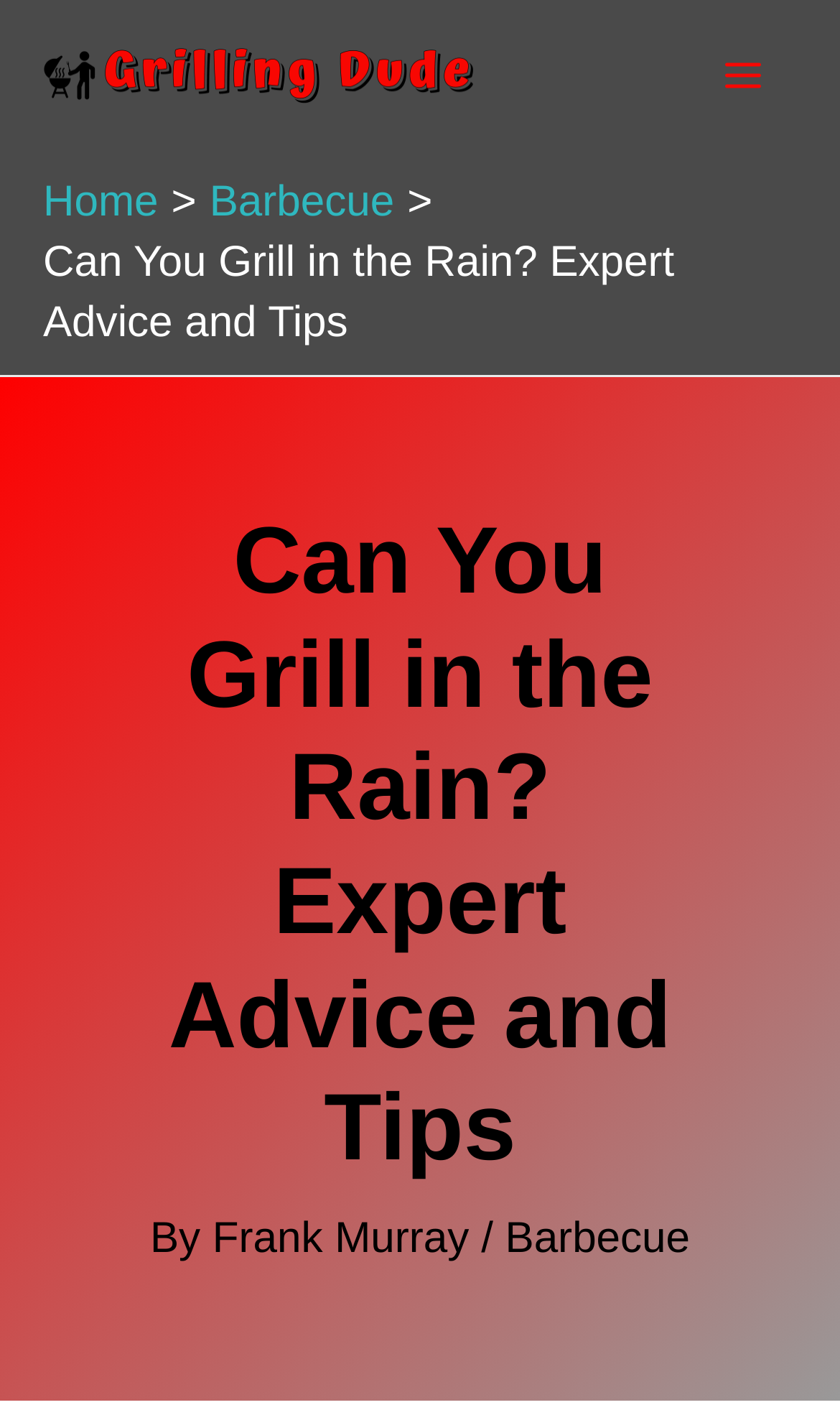Offer a meticulous description of the webpage's structure and content.

The webpage is about grilling in the rain, with the main title "Can You Grill in the Rain? Expert Advice and Tips" prominently displayed. At the top left corner, there is a logo of "Grilling Dude" with a link to the homepage. Next to the logo, there is a main menu button that can be expanded. 

Below the logo and main menu button, there is a navigation section with breadcrumbs, showing the current page's location in the website's hierarchy. The breadcrumbs consist of three links: "Home", "Barbecue", and the current page's title. 

The main content of the webpage starts with a large heading that repeats the title "Can You Grill in the Rain? Expert Advice and Tips". Below the heading, there is a byline that indicates the article was written by Frank Murray, with a link to his profile, and categorized under "Barbecue".